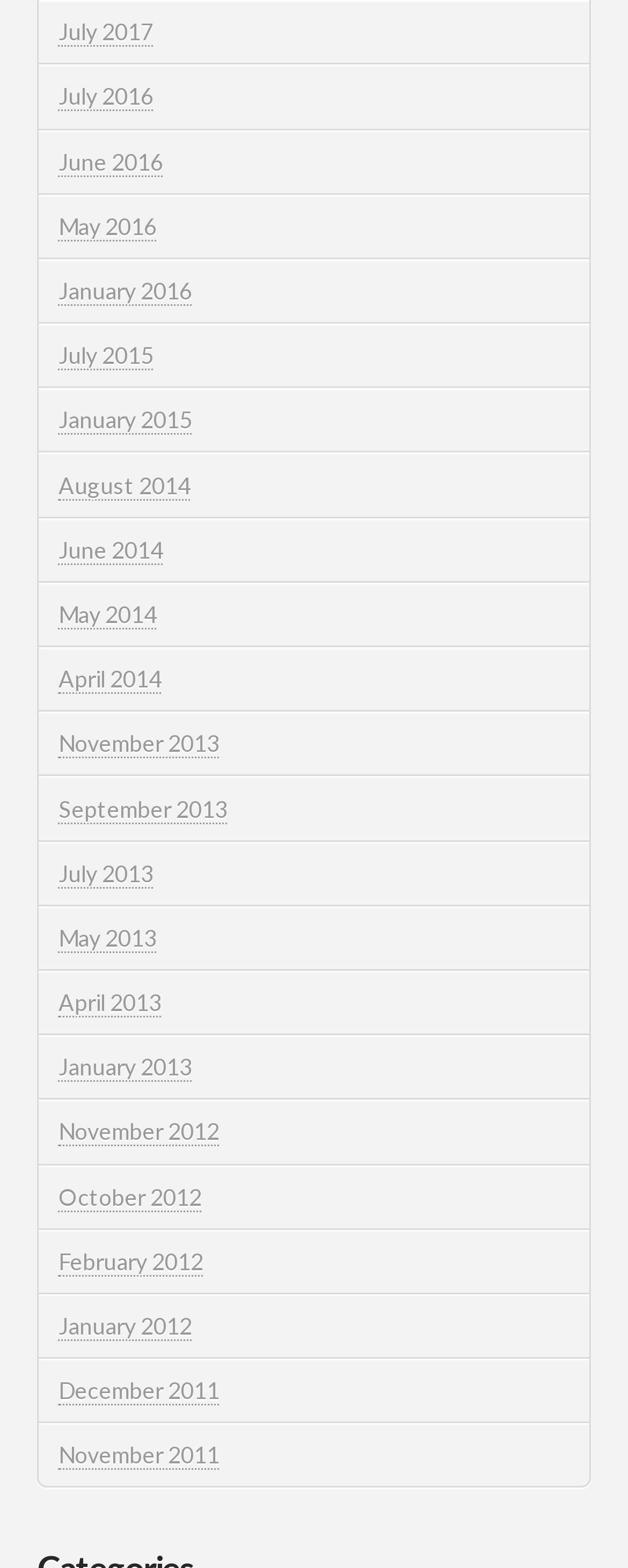Based on the visual content of the image, answer the question thoroughly: How many years are represented on the webpage?

I examined the list of links and found that there are six years represented on the webpage: 2011, 2012, 2013, 2014, 2015, and 2016, and 2017.